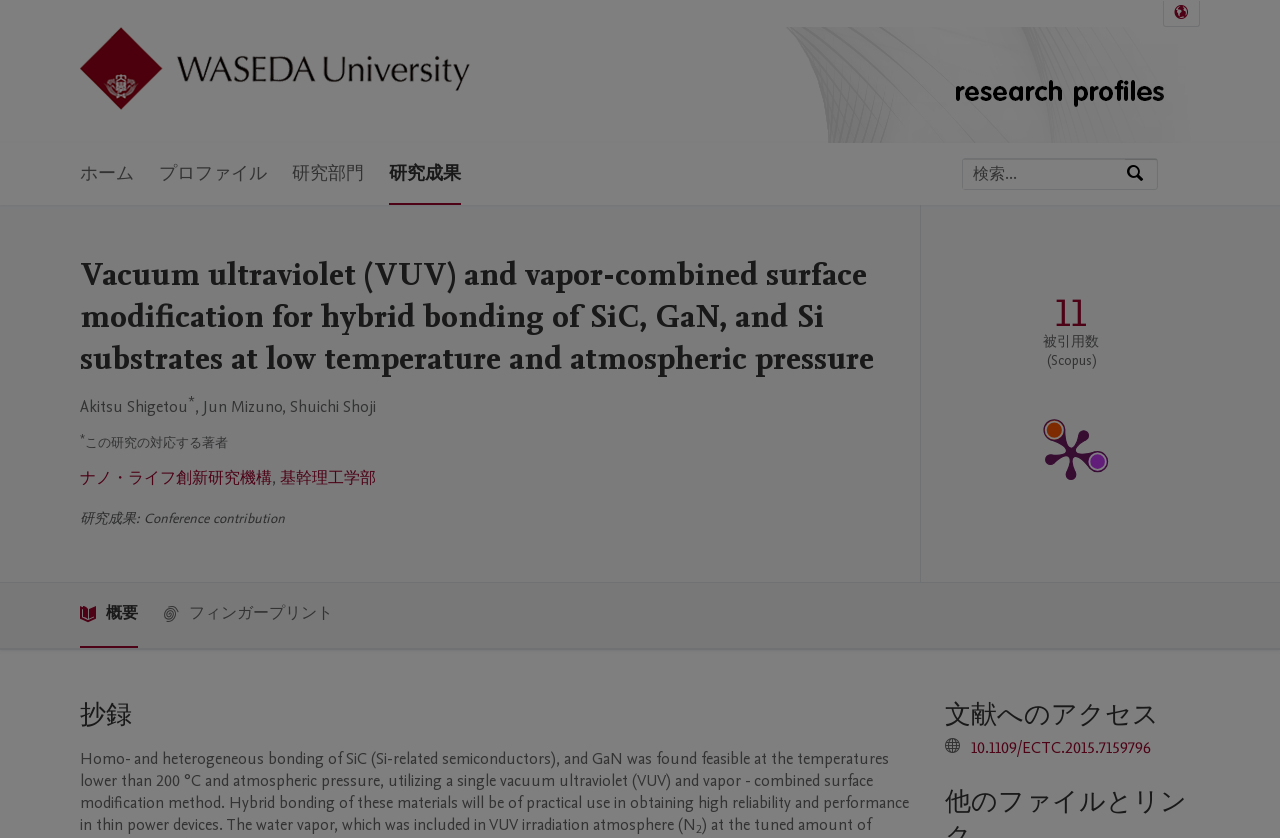Reply to the question with a single word or phrase:
What is the publication type of the research?

Conference contribution